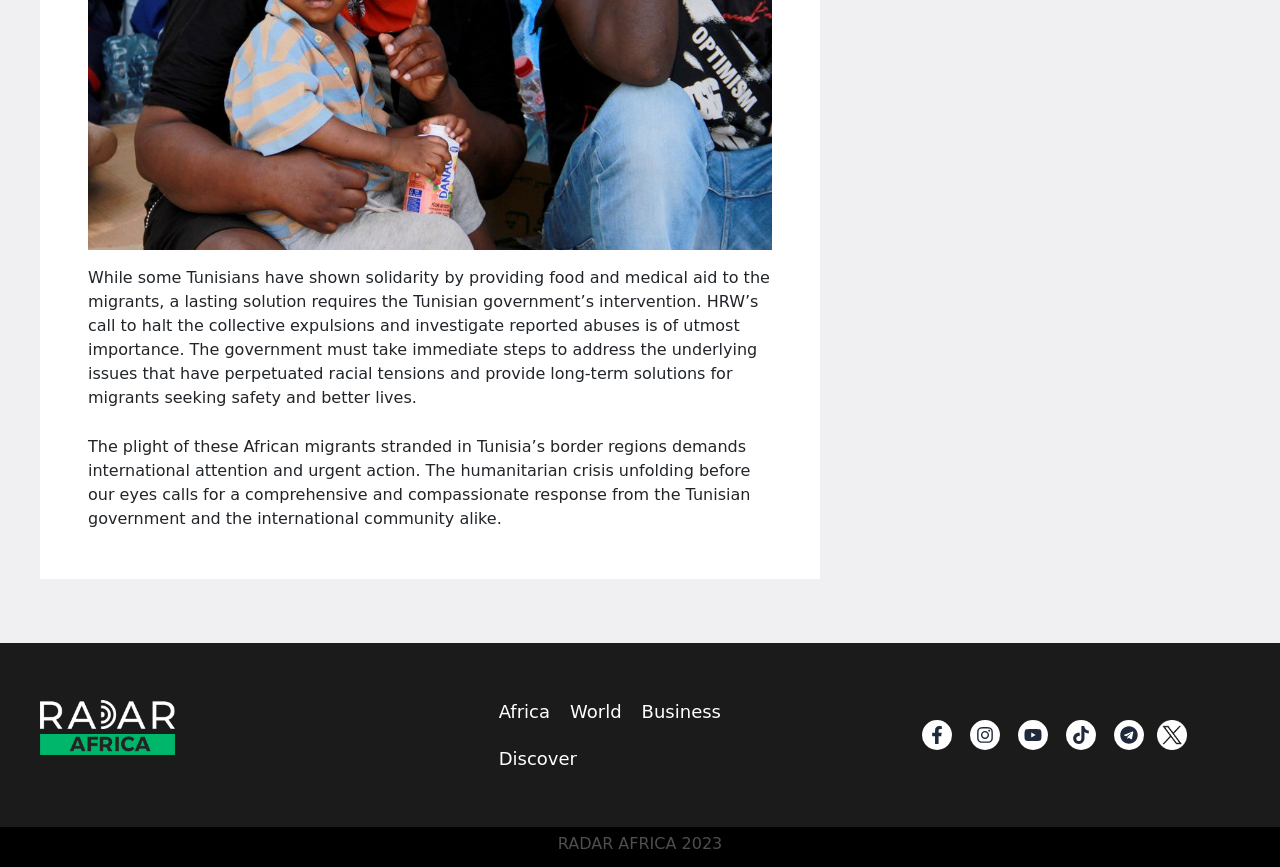Could you find the bounding box coordinates of the clickable area to complete this instruction: "Go to Youtube"?

[0.795, 0.831, 0.819, 0.865]